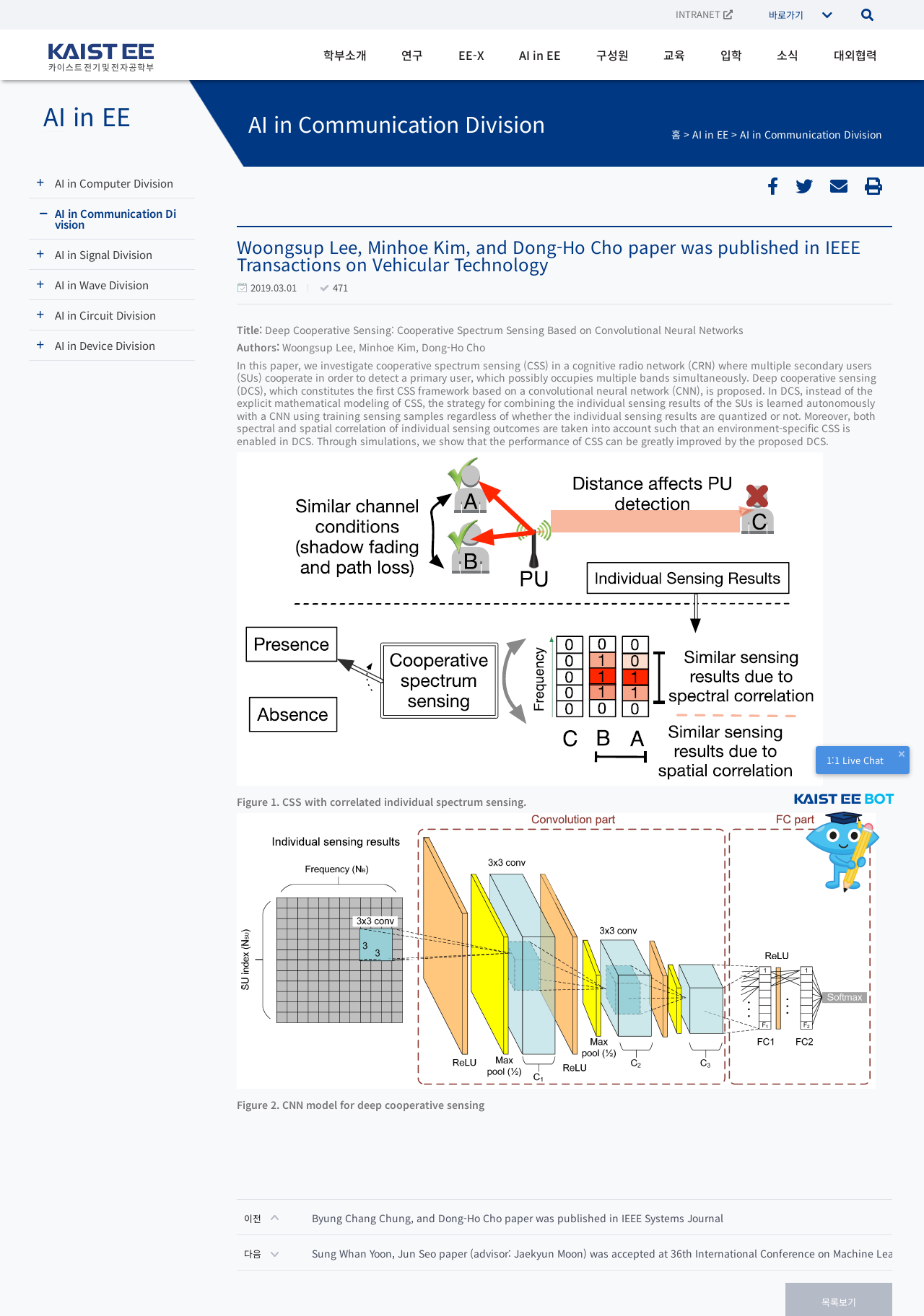Please locate the bounding box coordinates of the region I need to click to follow this instruction: "Click on the ' Woongsup Lee, Minhoe Kim, and Dong-Ho Cho paper was published in IEEE Transactions on Vehicular Technology' link".

[0.256, 0.181, 0.966, 0.207]